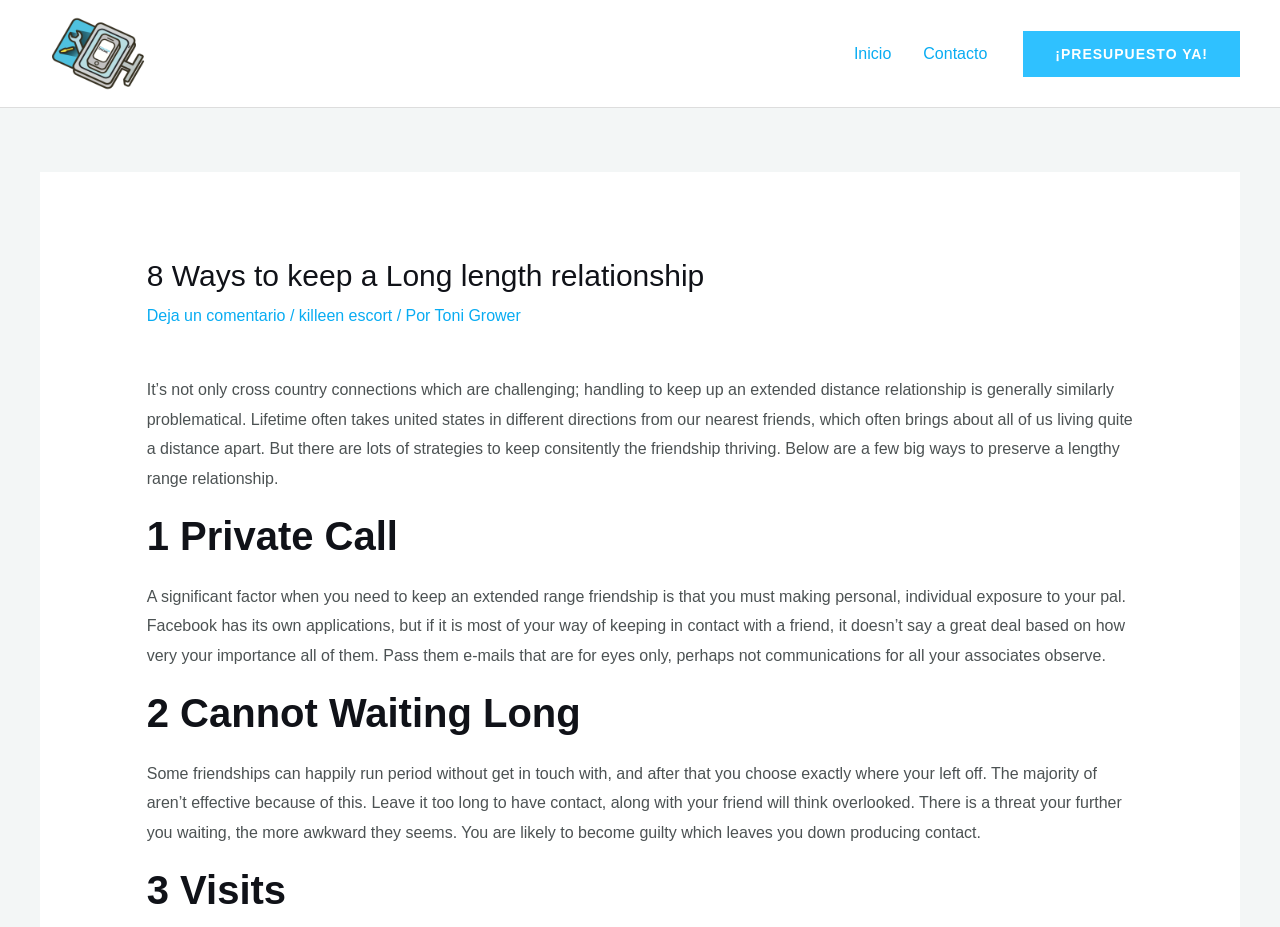What is the first way to keep a long length relationship?
Give a one-word or short-phrase answer derived from the screenshot.

Private Call